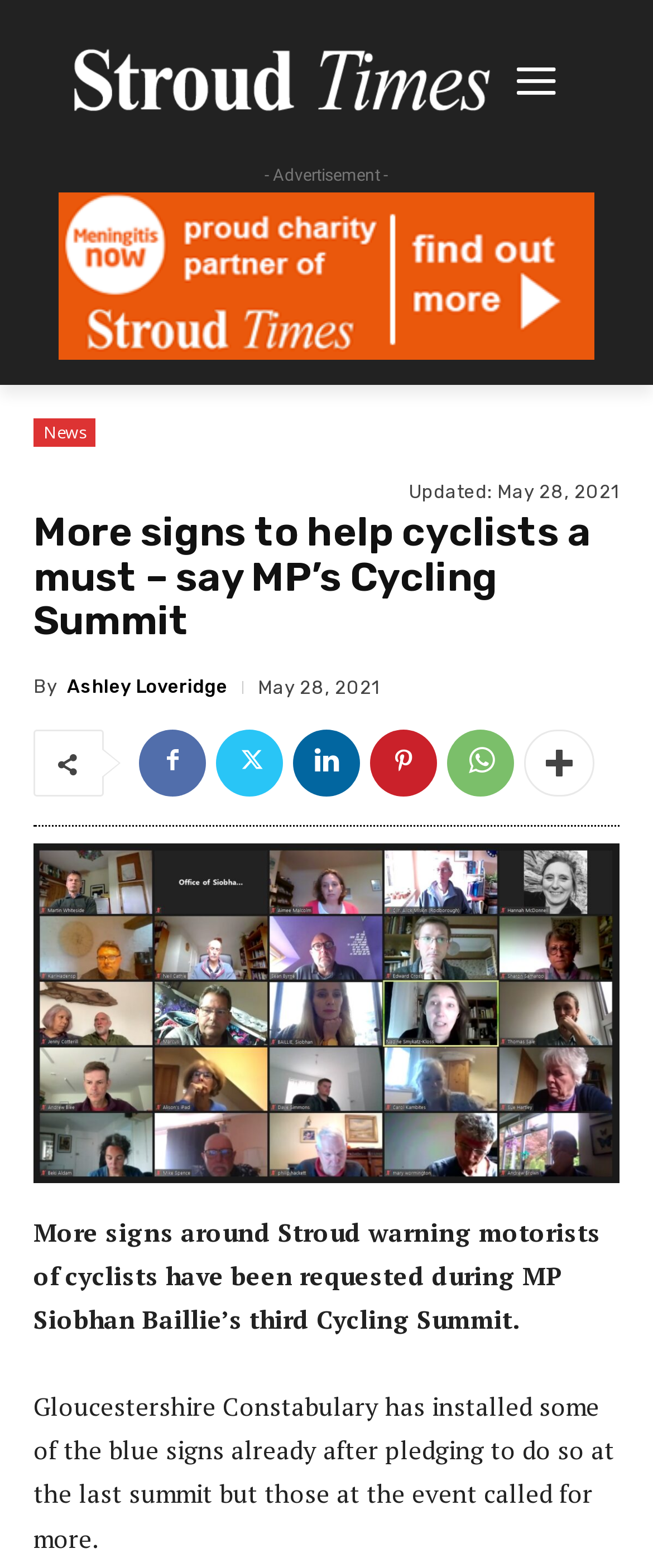Please locate the bounding box coordinates of the element that should be clicked to complete the given instruction: "Read news".

[0.051, 0.267, 0.146, 0.285]